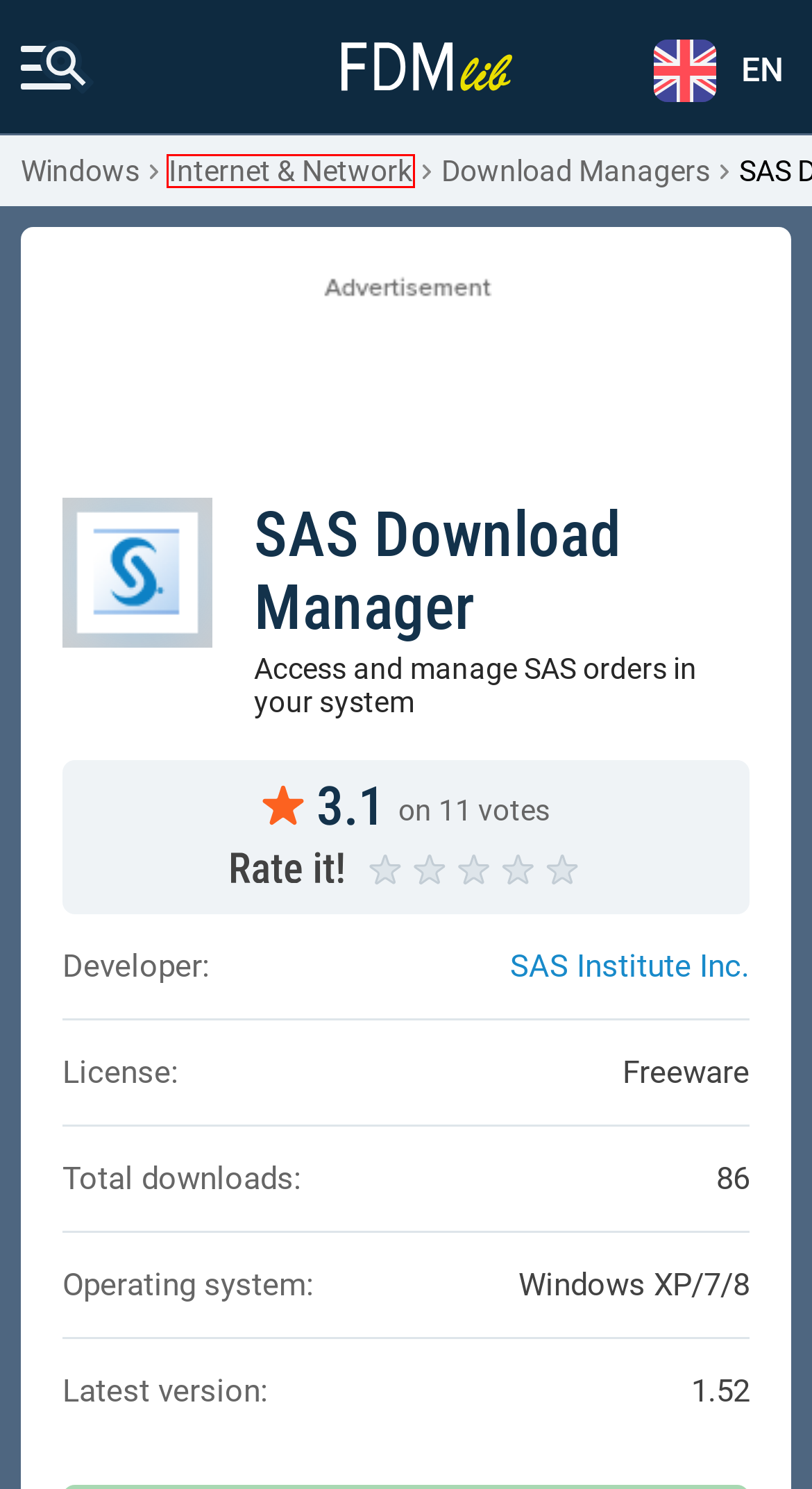You have received a screenshot of a webpage with a red bounding box indicating a UI element. Please determine the most fitting webpage description that matches the new webpage after clicking on the indicated element. The choices are:
A. SAS Profile - Sign In
B. DEXi (free) download Windows version
C. FDM Library
D. Discover the best software downloads for Windows on FDM
E. Internet & Network for Windows
F. Download free SAS Download Manager 1.52
G. Download Managers for Windows free downloads at FreeDownloadManager
H. Free Download Manager - download everything from the internet

E